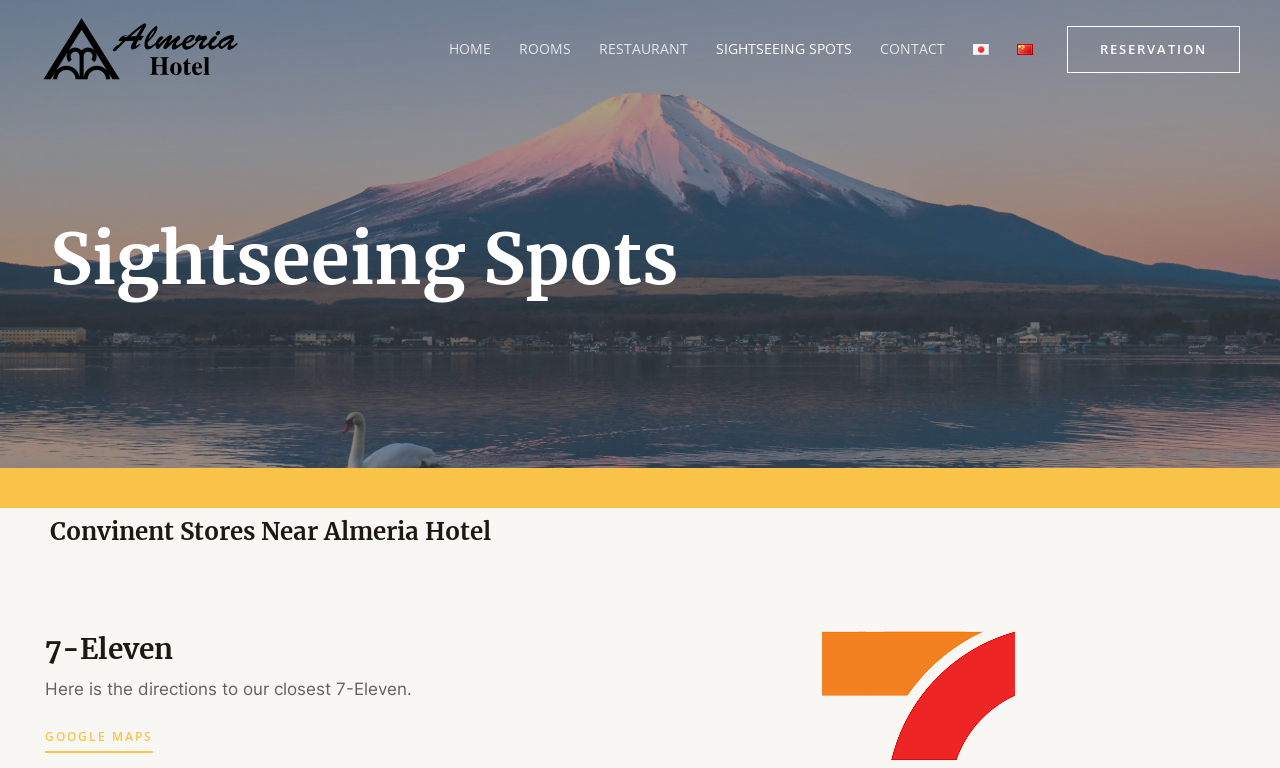What is the name of the hotel?
Look at the image and answer the question with a single word or phrase.

Almeria Hotel